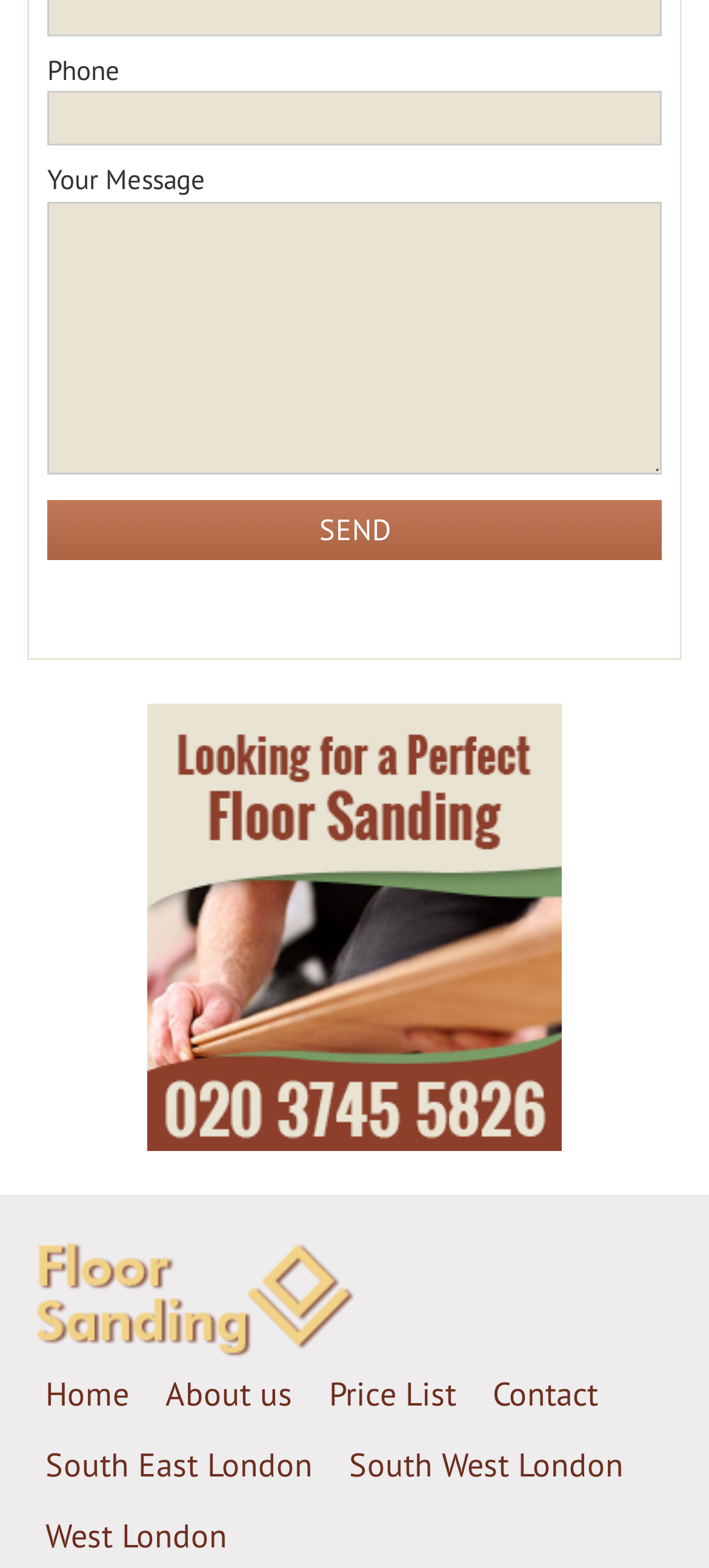What is the function of the button?
Utilize the information in the image to give a detailed answer to the question.

The button has a label 'Send' and is located below the textboxes, suggesting that it is used to submit the inputted information, likely a message or contact request.